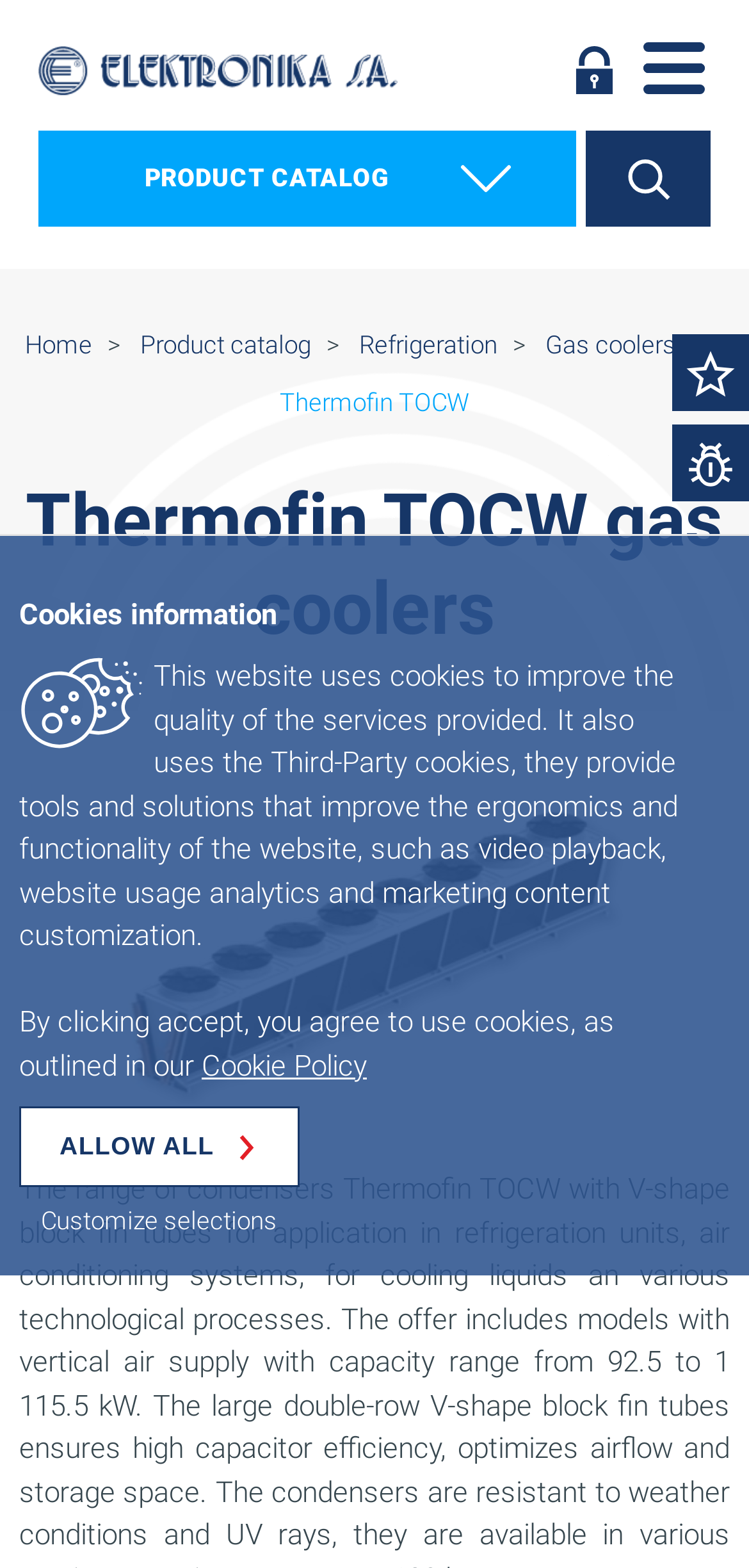Please identify the bounding box coordinates of the area that needs to be clicked to follow this instruction: "log in".

[0.751, 0.024, 0.833, 0.064]